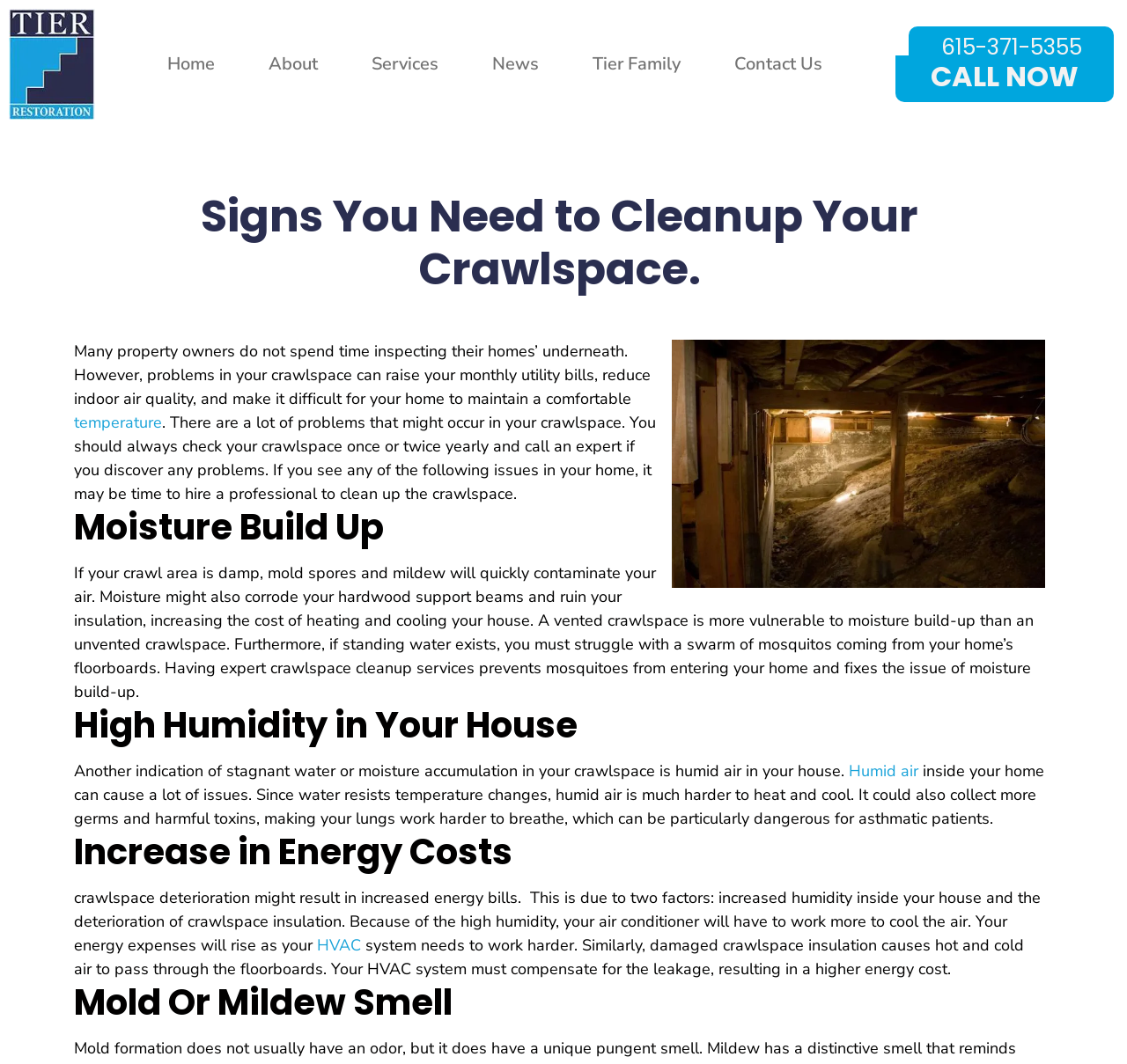Identify the bounding box for the described UI element. Provide the coordinates in (top-left x, top-left y, bottom-right x, bottom-right y) format with values ranging from 0 to 1: Contact Us

[0.652, 0.041, 0.73, 0.079]